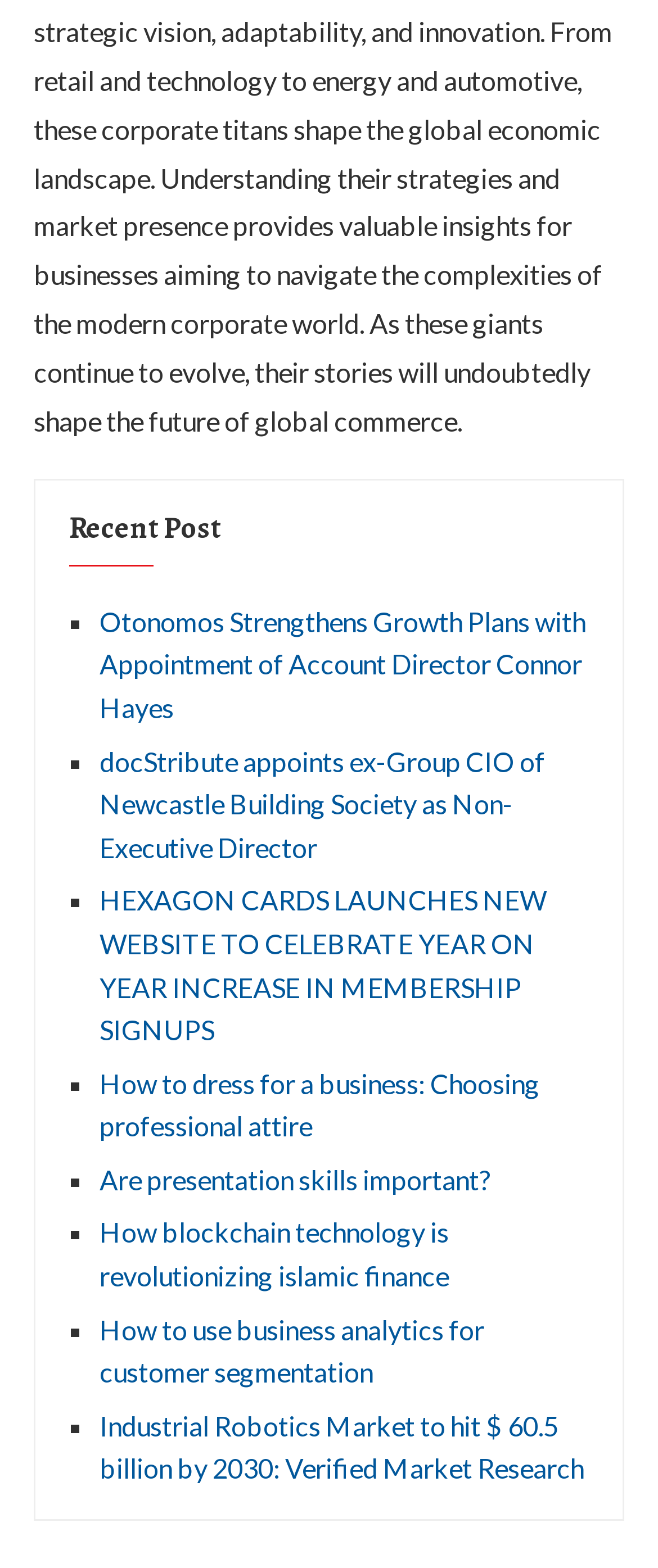Given the description of the UI element: "Are presentation skills important?", predict the bounding box coordinates in the form of [left, top, right, bottom], with each value being a float between 0 and 1.

[0.151, 0.742, 0.746, 0.762]